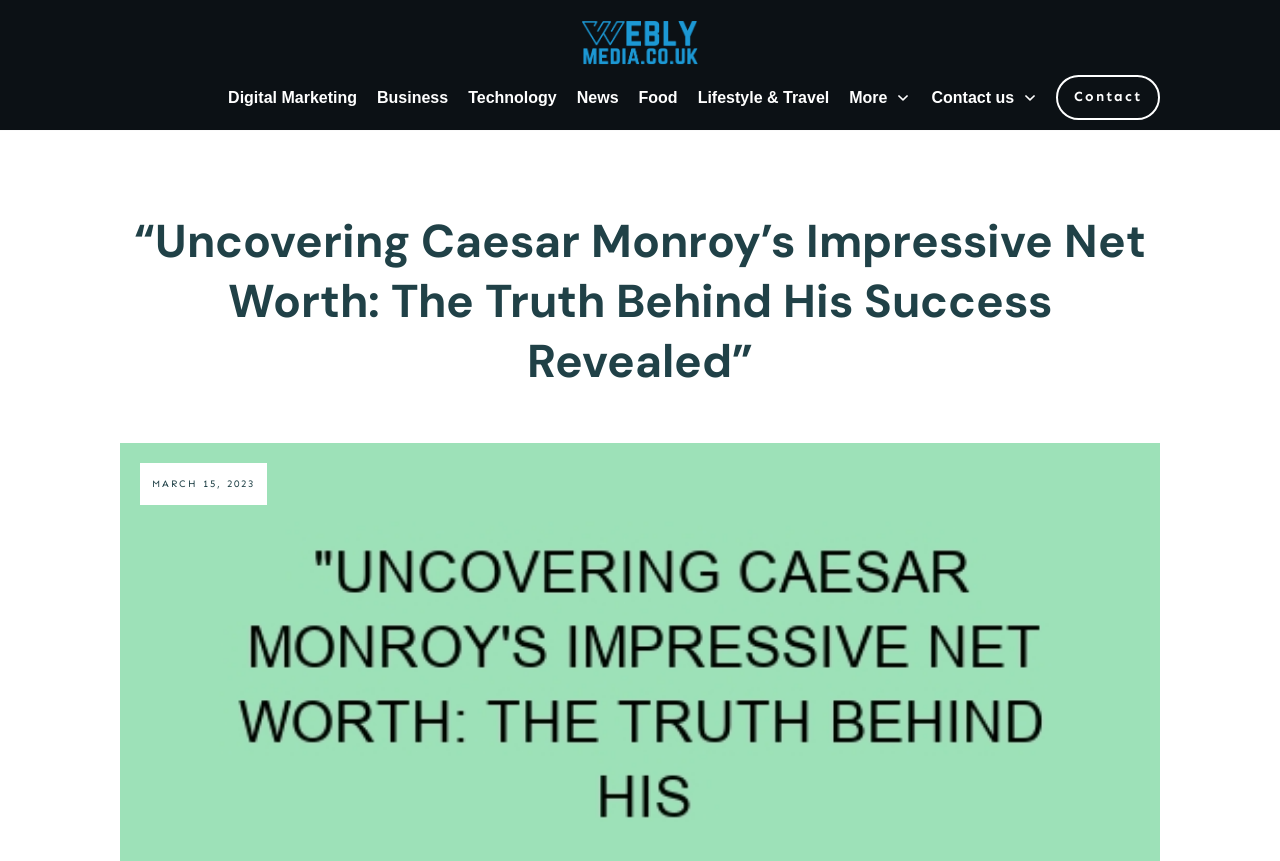Can you provide the bounding box coordinates for the element that should be clicked to implement the instruction: "Explore the Lifestyle & Travel section"?

[0.545, 0.095, 0.648, 0.132]